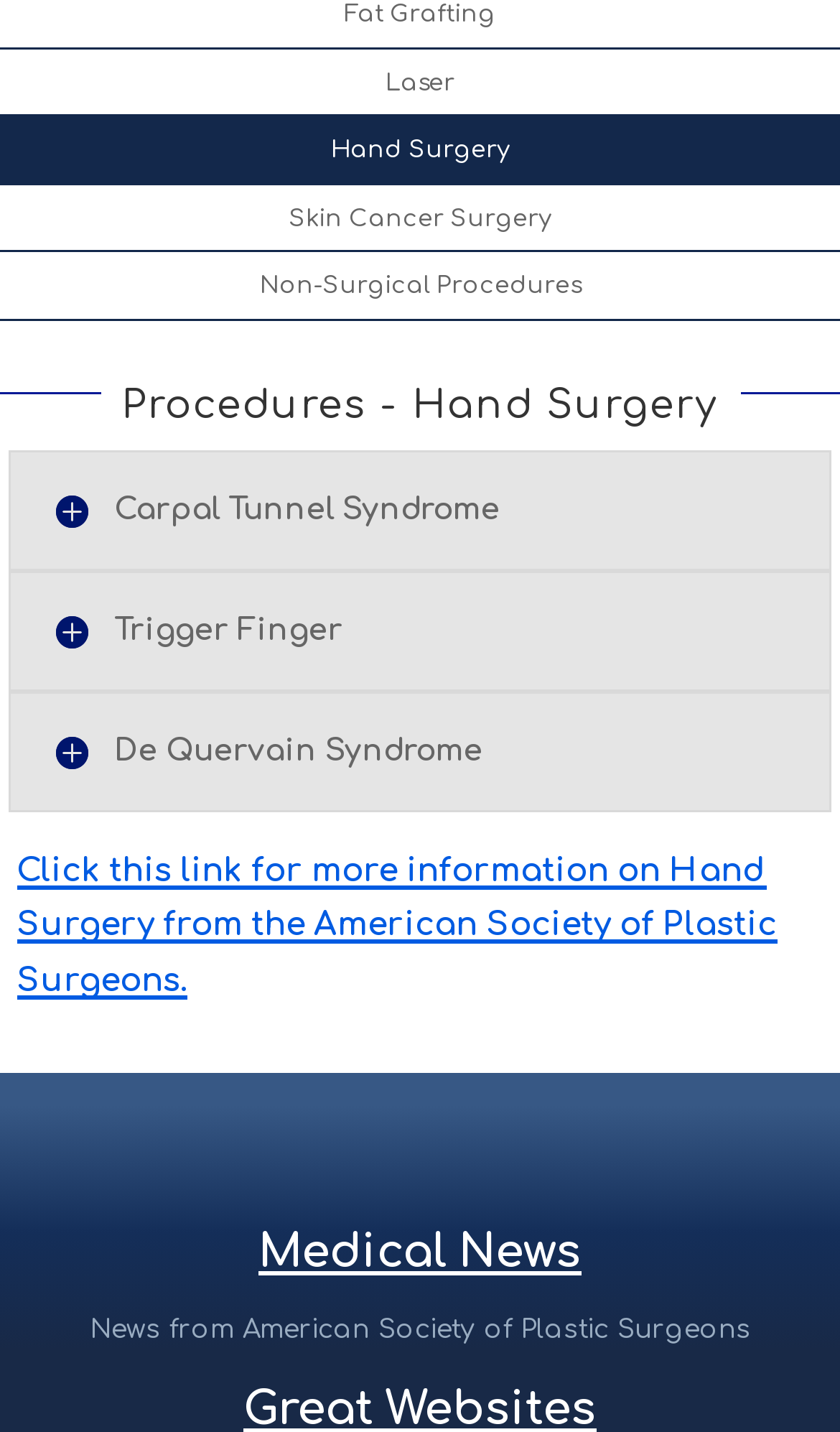Locate the bounding box of the UI element described by: "Laser" in the given webpage screenshot.

[0.0, 0.034, 1.0, 0.082]